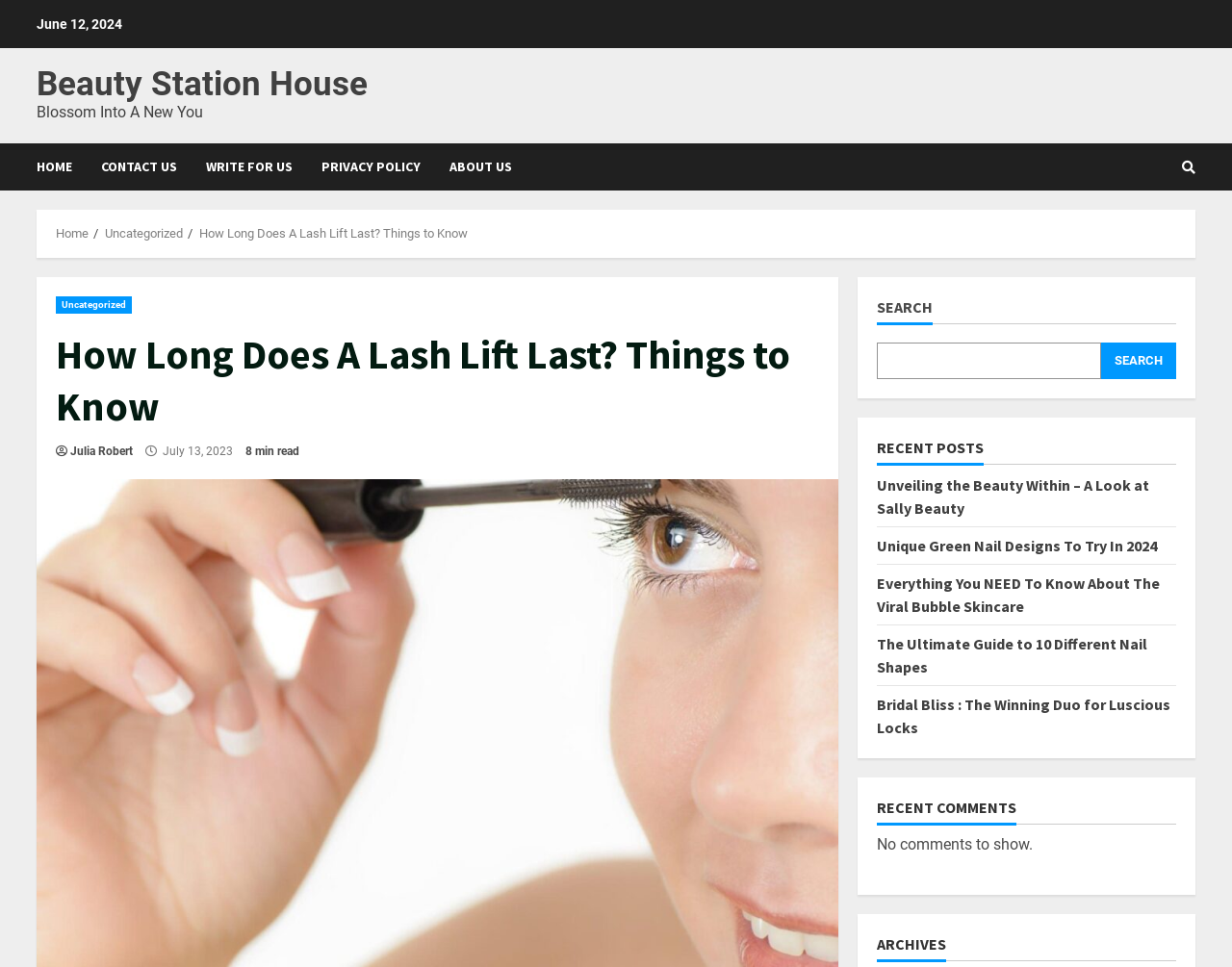Analyze the image and give a detailed response to the question:
What is the category of the current post?

I found the category of the current post by looking at the breadcrumbs navigation element, which shows the category 'Uncategorized' as the parent category of the current post.